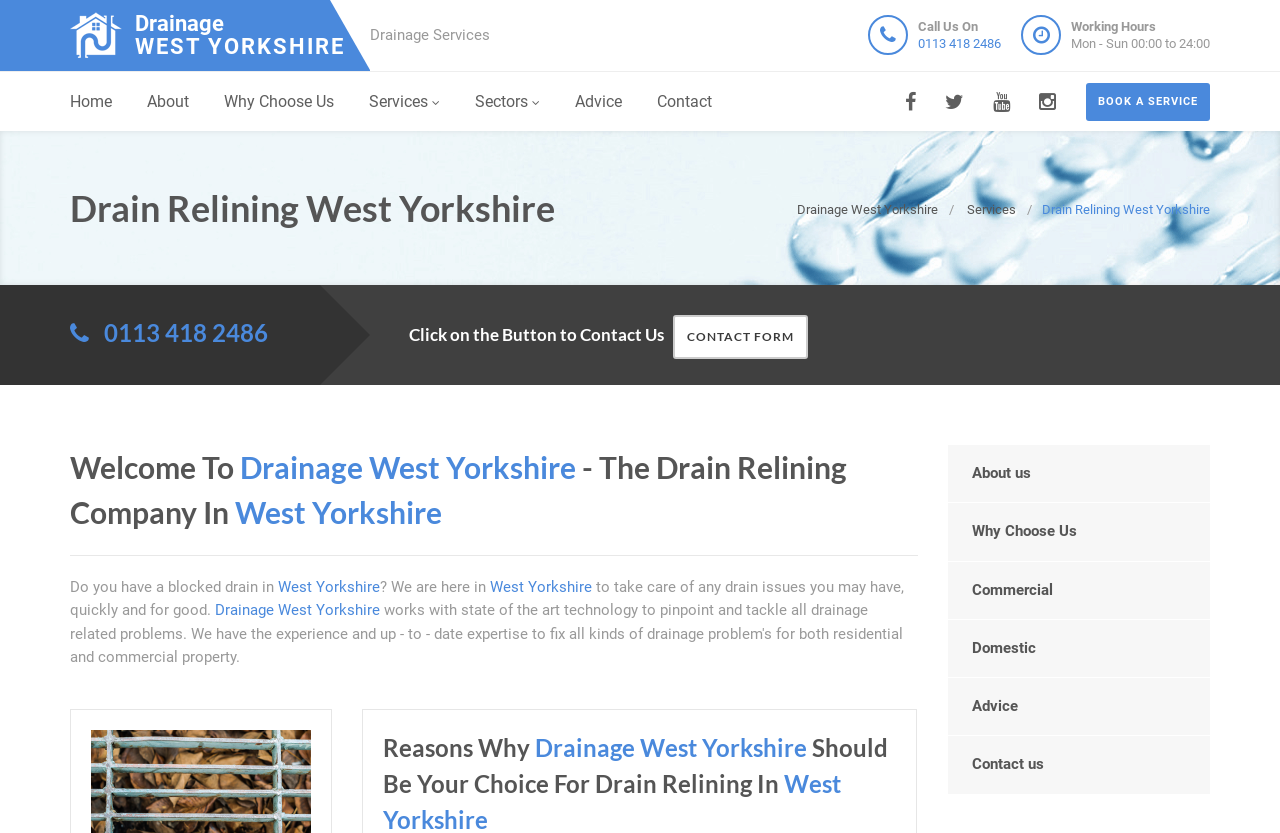Identify the bounding box coordinates for the element that needs to be clicked to fulfill this instruction: "Visit the 'Home' page". Provide the coordinates in the format of four float numbers between 0 and 1: [left, top, right, bottom].

[0.055, 0.086, 0.088, 0.158]